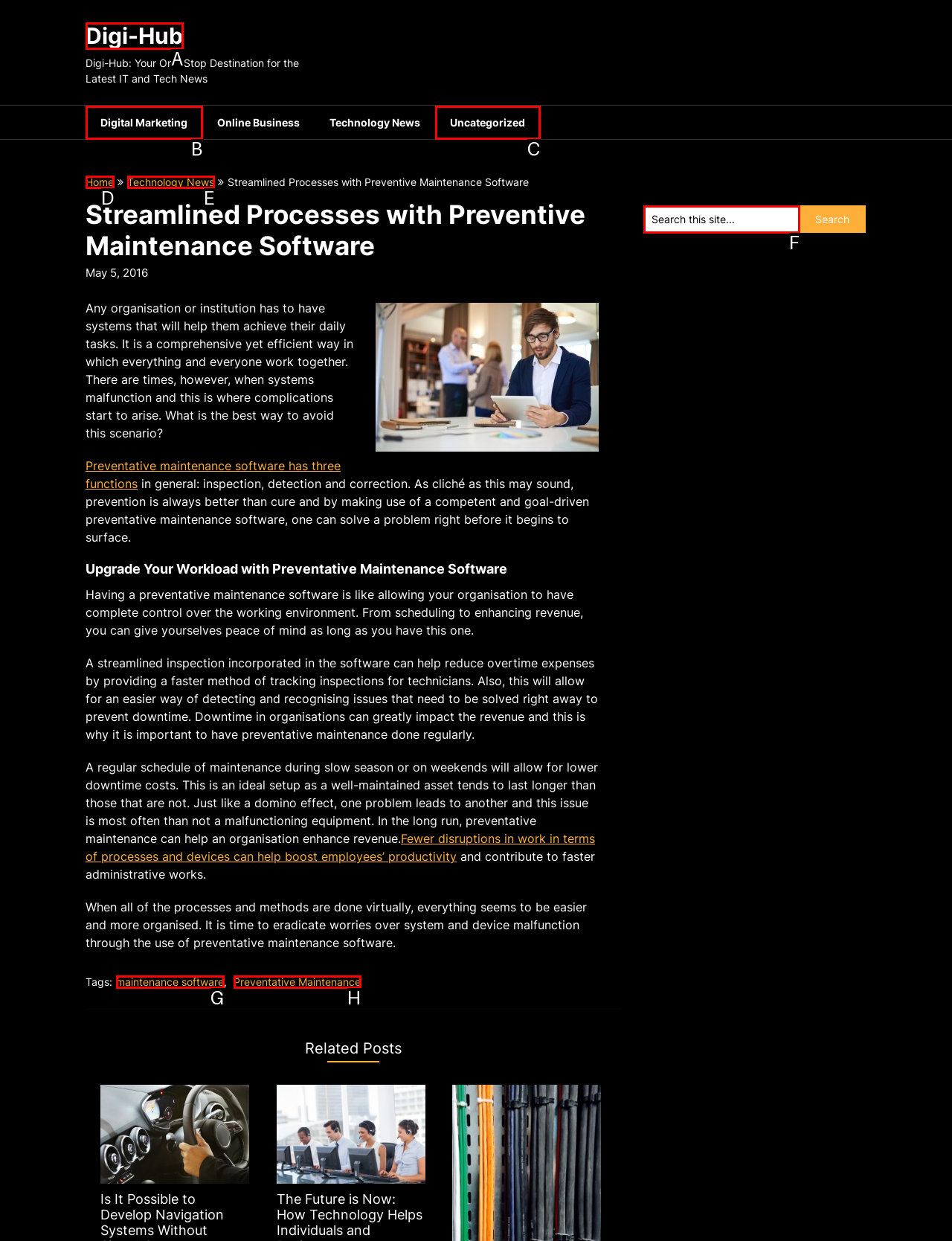Examine the description: Home and indicate the best matching option by providing its letter directly from the choices.

D